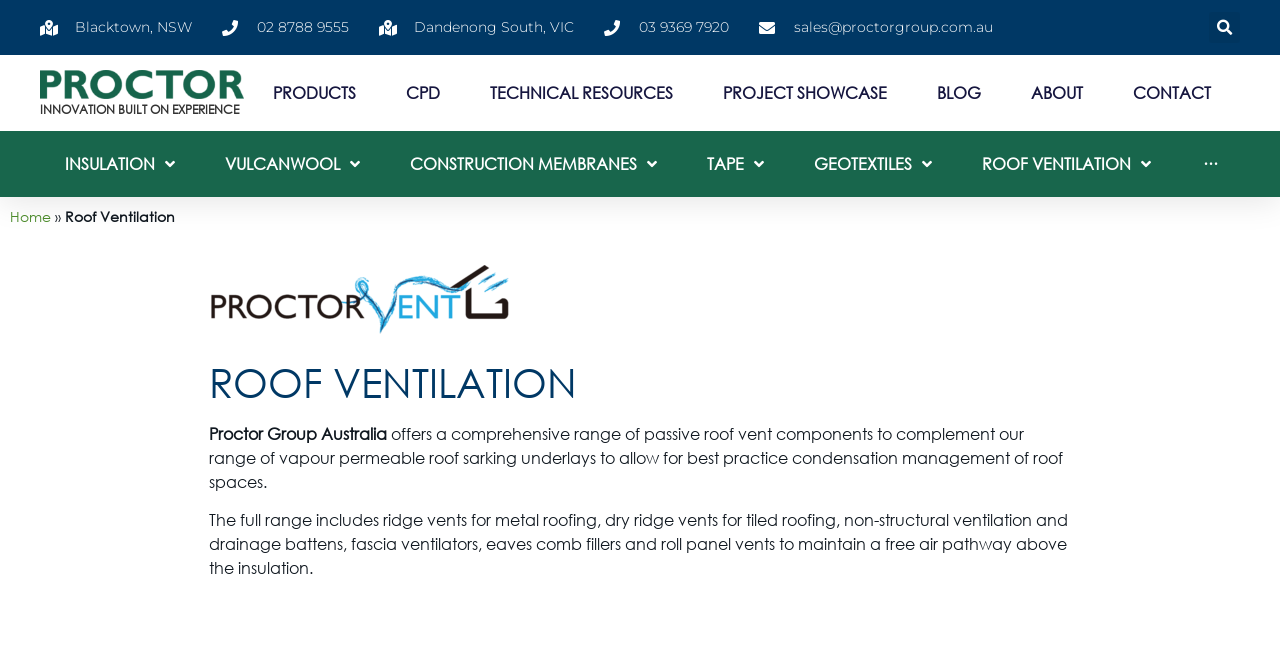Given the element description Roof Ventilation, specify the bounding box coordinates of the corresponding UI element in the format (top-left x, top-left y, bottom-right x, bottom-right y). All values must be between 0 and 1.

[0.747, 0.238, 0.918, 0.263]